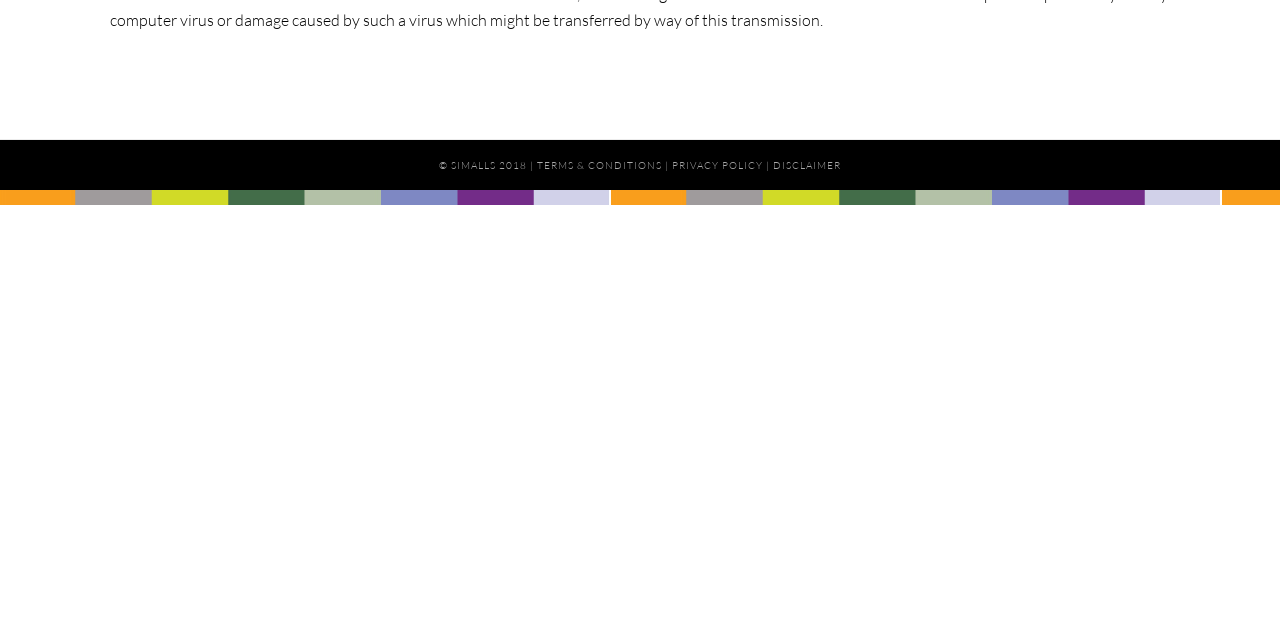Please find the bounding box for the UI element described by: "Disclaimer".

[0.604, 0.248, 0.657, 0.269]